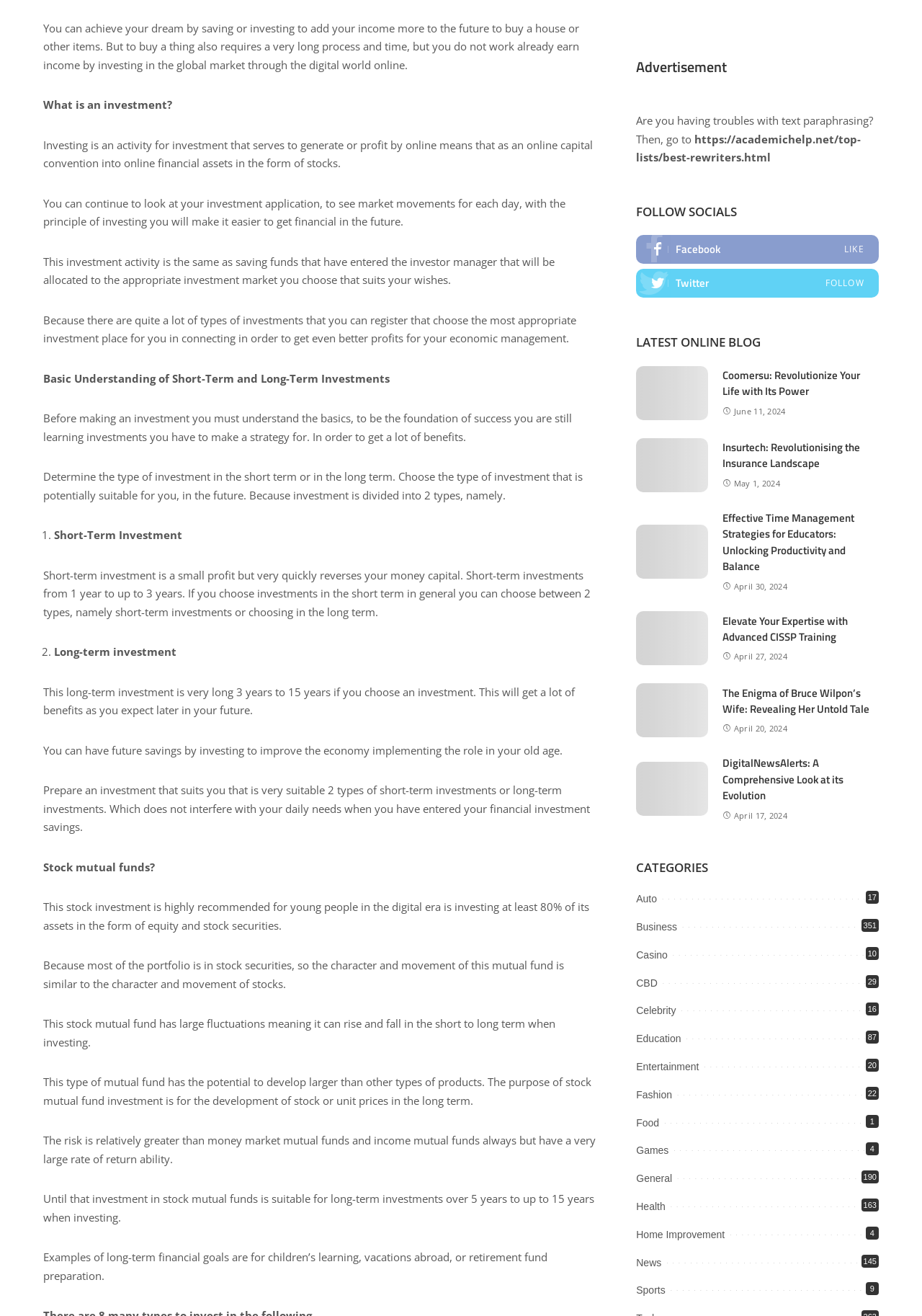What is the purpose of stock mutual fund investment?
Answer with a single word or phrase by referring to the visual content.

Development of stock or unit prices